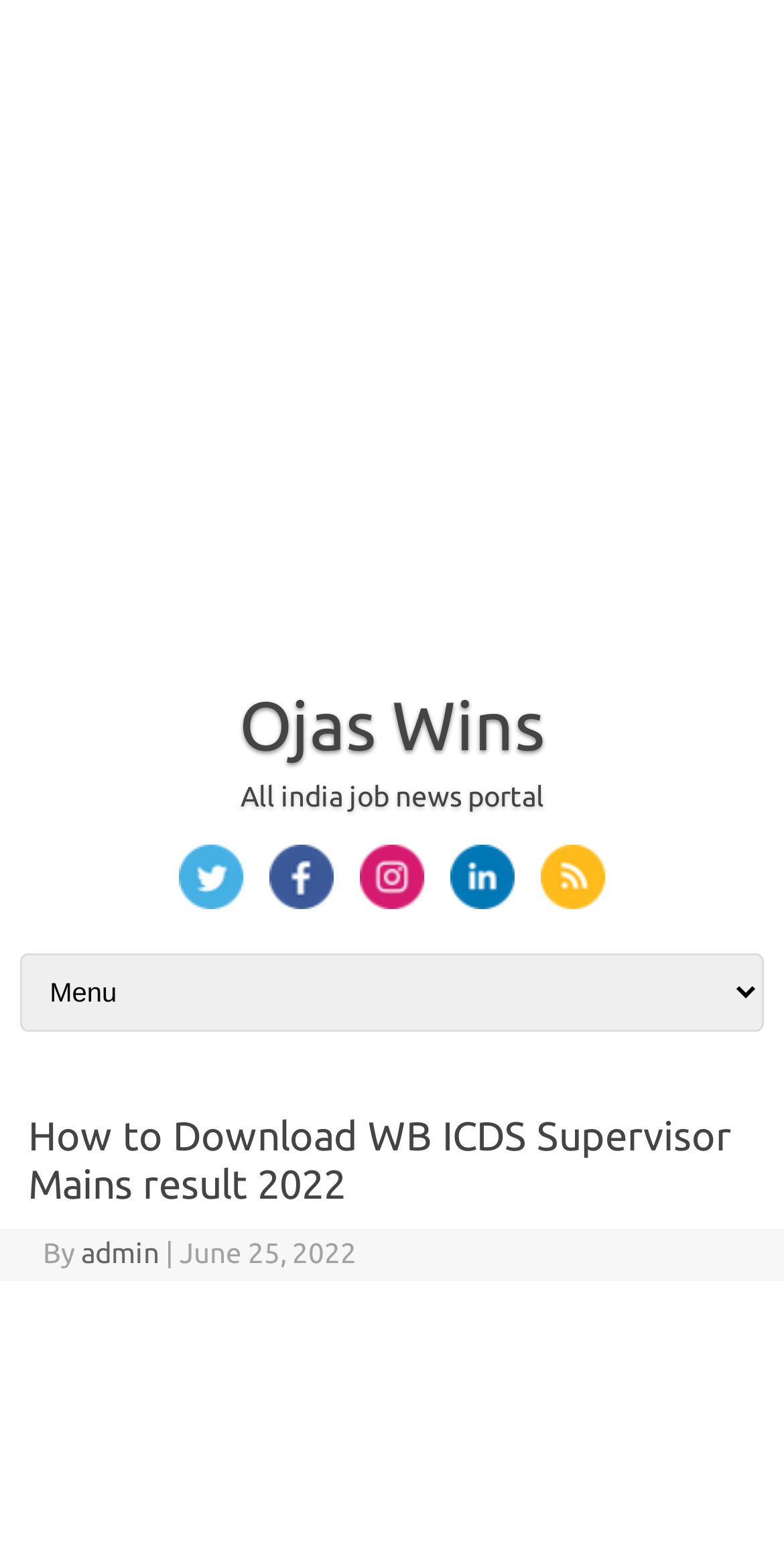Identify the bounding box coordinates for the element that needs to be clicked to fulfill this instruction: "Skip to content". Provide the coordinates in the format of four float numbers between 0 and 1: [left, top, right, bottom].

[0.015, 0.614, 0.264, 0.632]